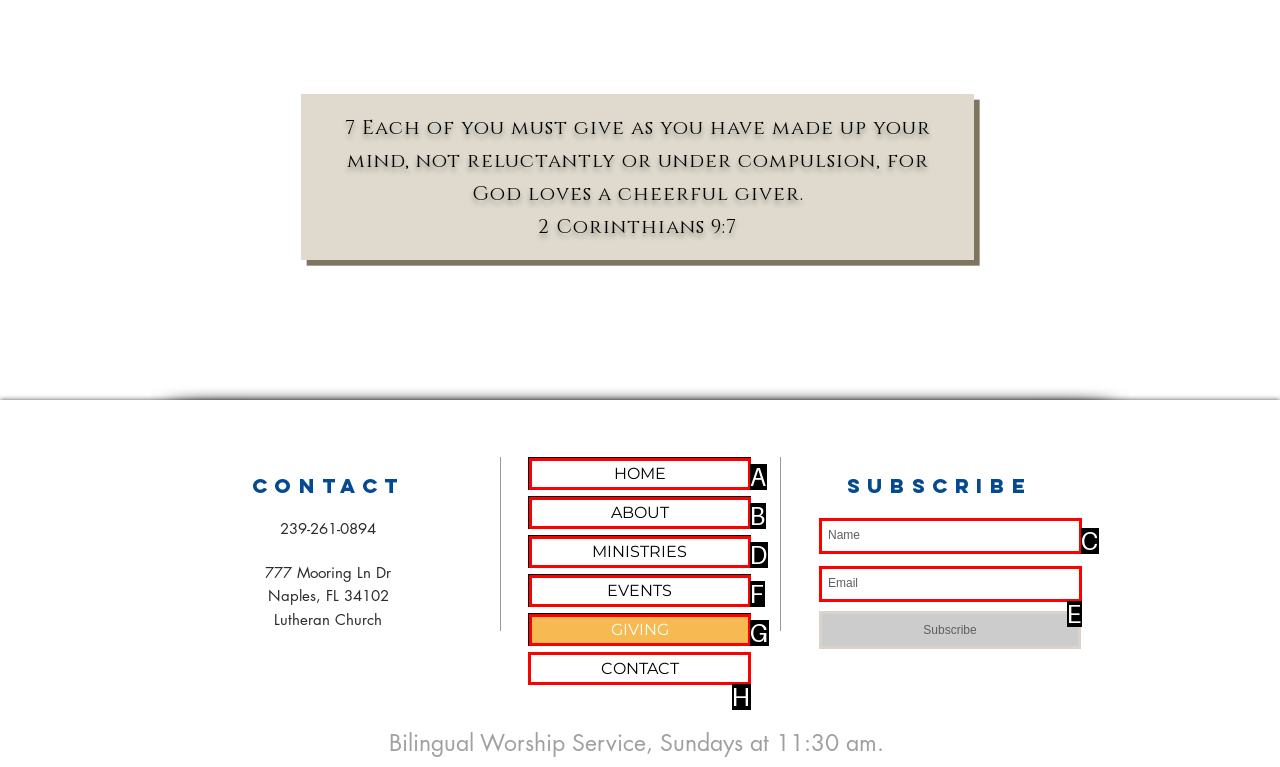Tell me which one HTML element you should click to complete the following task: Click the 'CONTACT' link
Answer with the option's letter from the given choices directly.

H